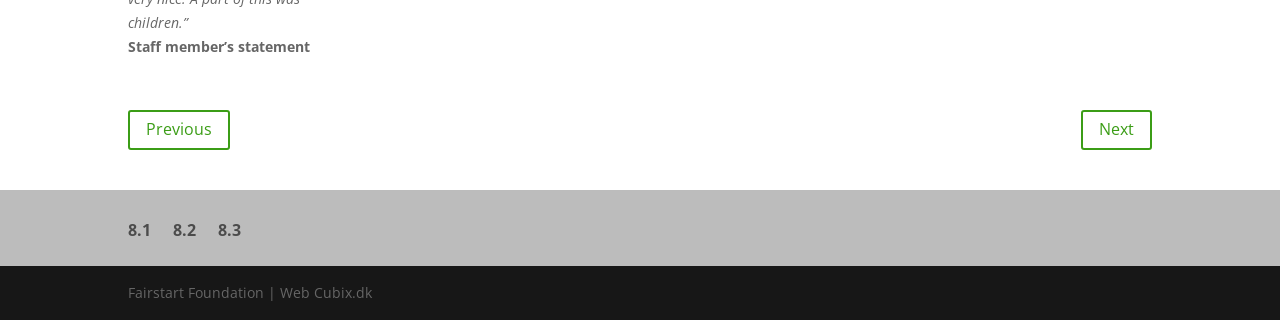What is the current page about?
Please give a detailed and elaborate answer to the question based on the image.

The webpage is about a staff member's statement, as indicated by the StaticText element 'Staff member’s statement' at the top of the page.